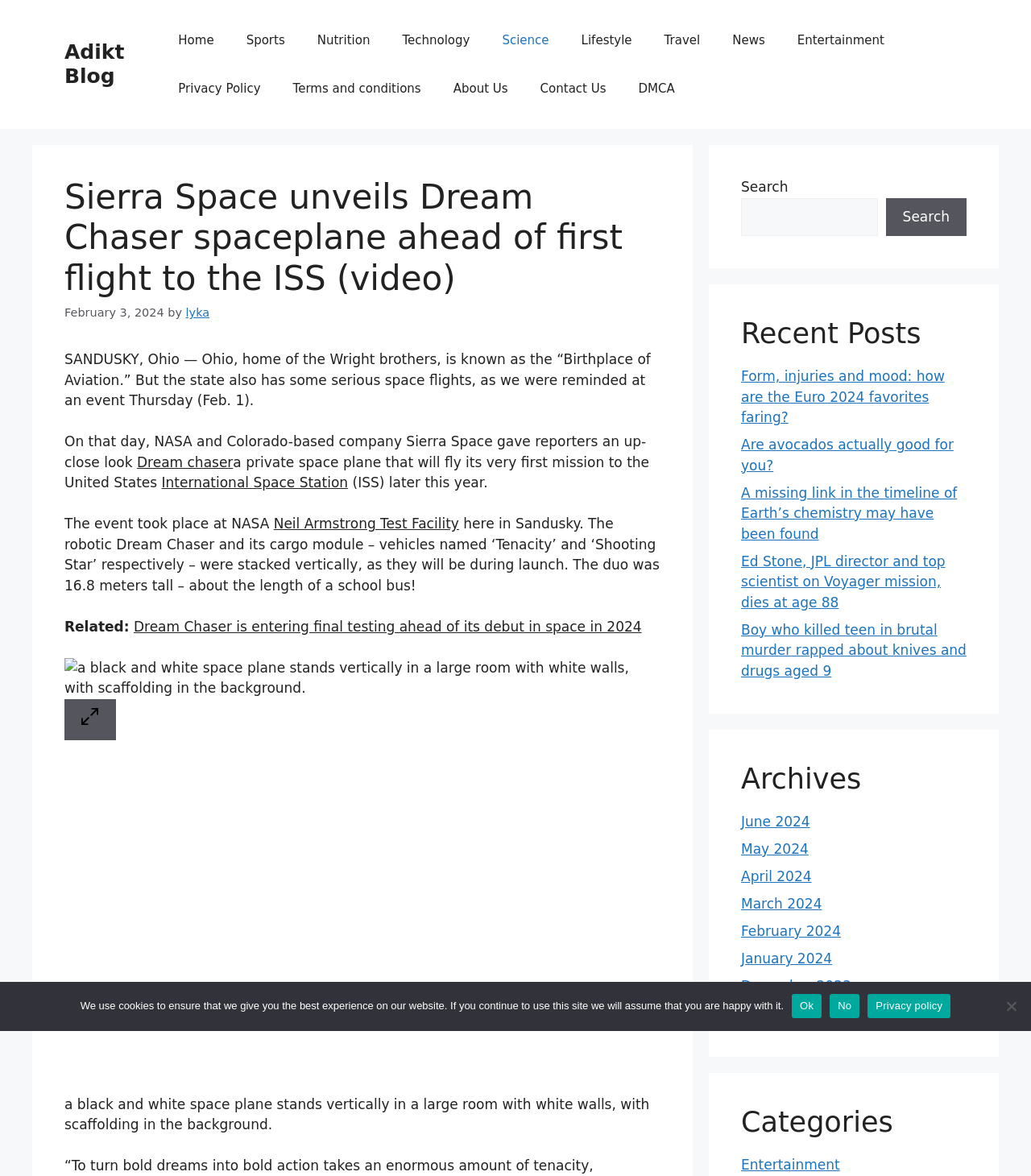Please give the bounding box coordinates of the area that should be clicked to fulfill the following instruction: "Click the 'Home' link". The coordinates should be in the format of four float numbers from 0 to 1, i.e., [left, top, right, bottom].

[0.157, 0.014, 0.223, 0.055]